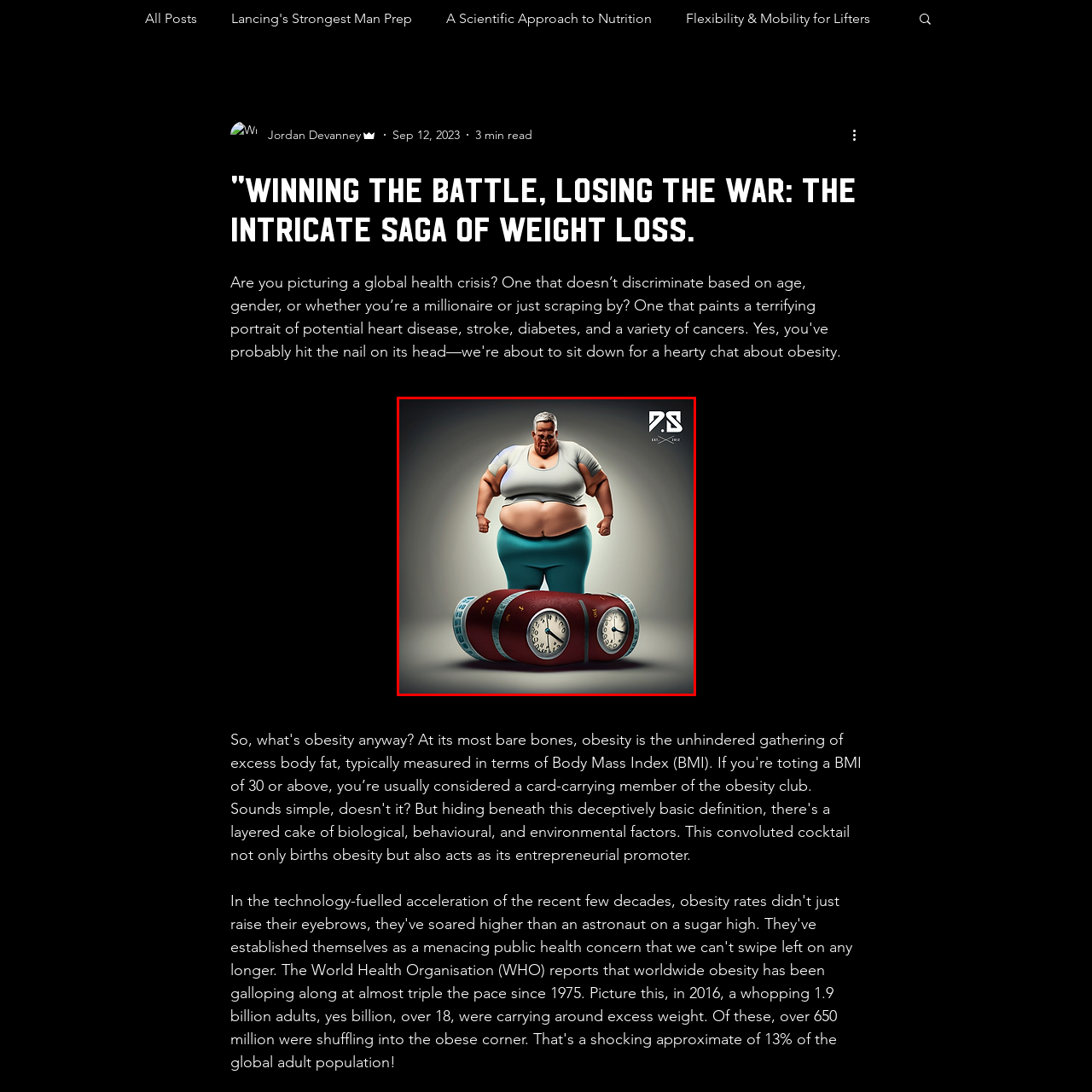Look closely at the part of the image inside the red bounding box, then respond in a word or phrase: What is the theme emphasized in the image?

Perseverance